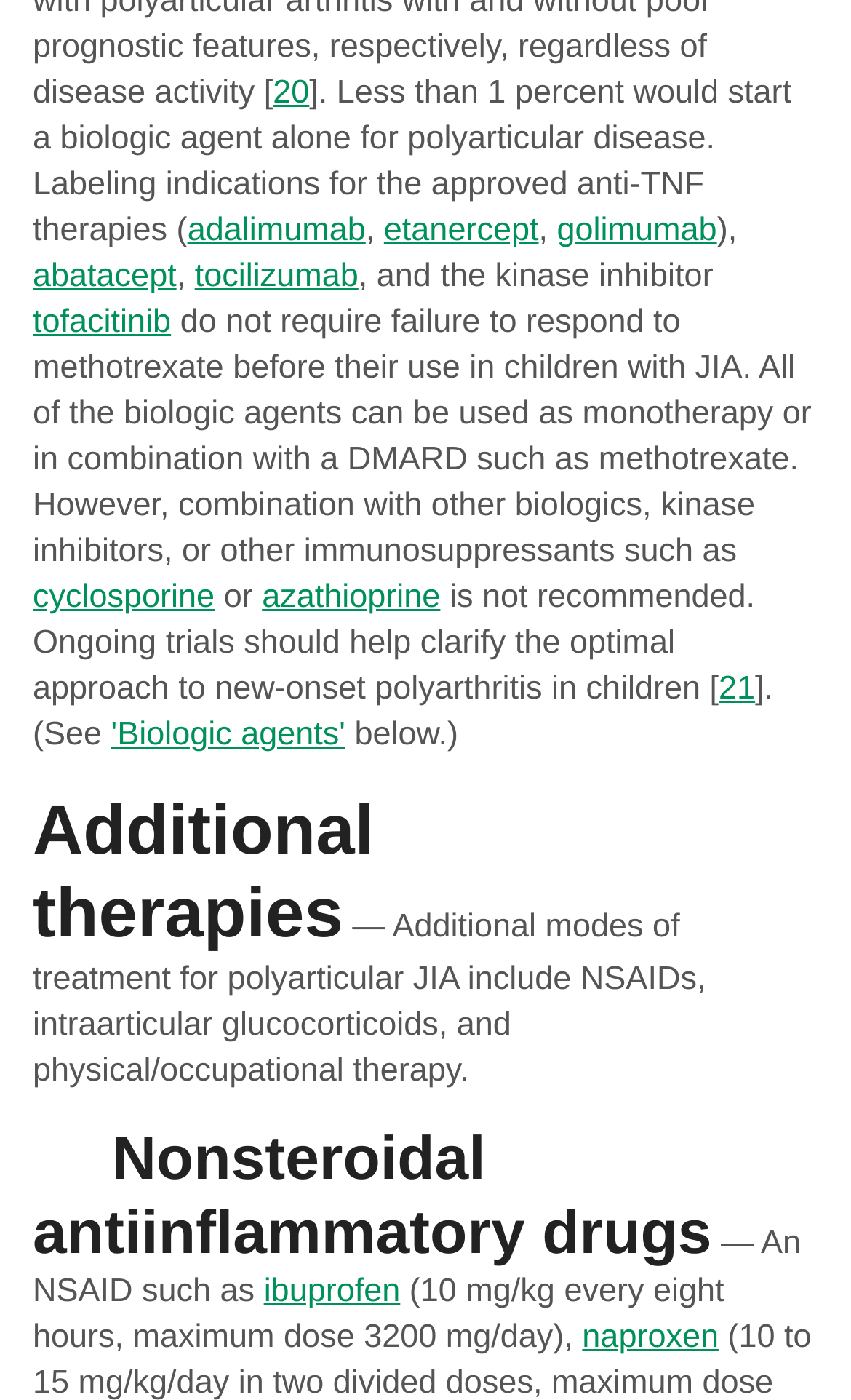Please mark the bounding box coordinates of the area that should be clicked to carry out the instruction: "Click on ibuprofen".

[0.31, 0.91, 0.47, 0.936]